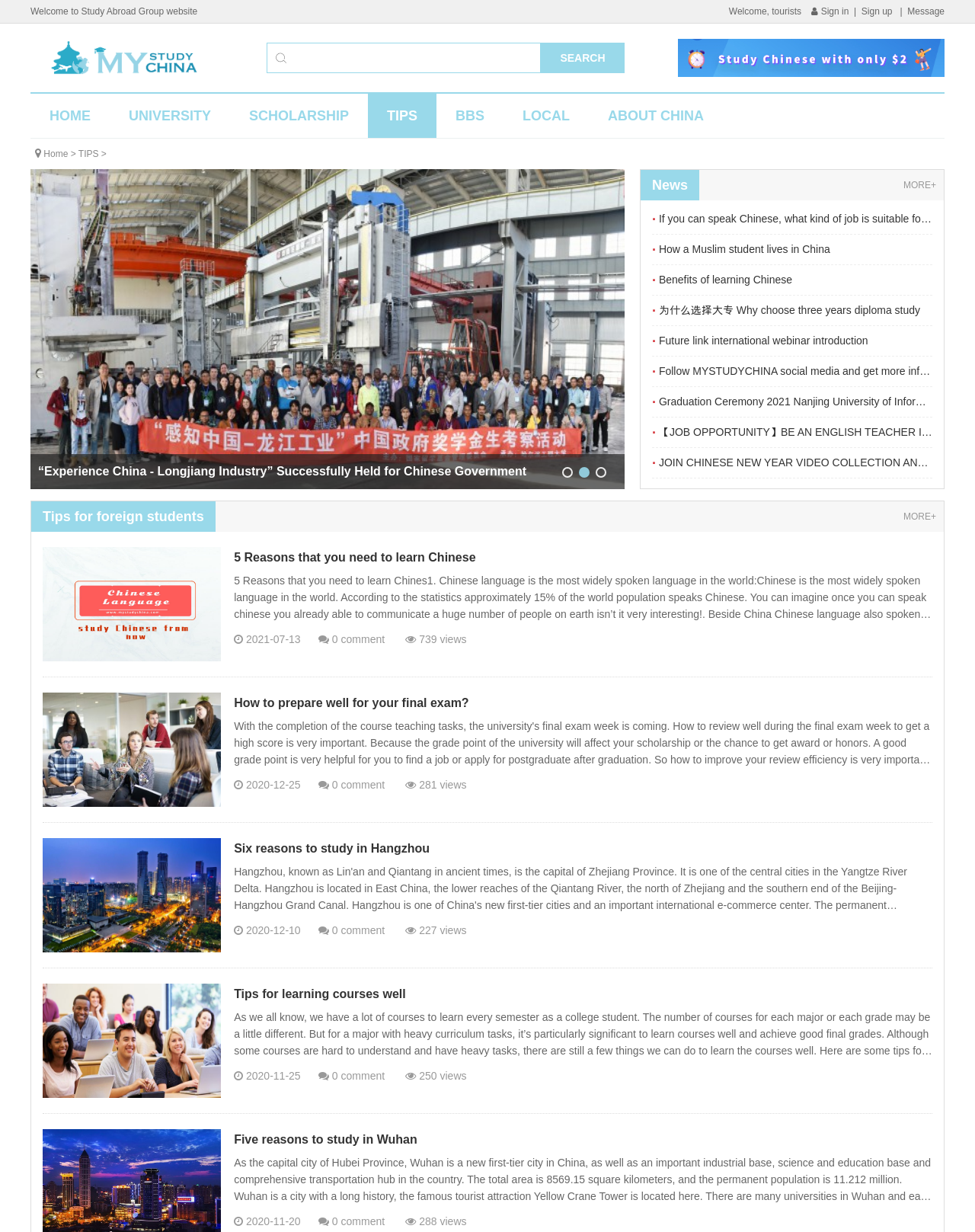Create a detailed summary of the webpage's content and design.

The webpage is titled "TIPS - Study Abroad Group" and appears to be a website for international students studying in China. At the top of the page, there is a welcome message and a navigation bar with links to various sections, including "HOME", "UNIVERSITY", "SCHOLARSHIP", "TIPS", "BBS", "LOCAL", and "ABOUT CHINA".

Below the navigation bar, there is a search bar with a "SEARCH" button. On the right side of the search bar, there is a link to sign in or sign up.

The main content of the page is divided into two sections. The left section has a heading "News" and lists several news articles with links to read more. The articles have titles such as "“Experience China - Longjiang Industry” Successfully Held for Chinese Government" and "· If you can speak Chinese, what kind of job is suitable for you?".

The right section has a heading "Tips for foreign students" and lists several articles with links to read more. The articles have titles such as "5 Reasons that you need to learn Chinese", "How to prepare well for your final exam?", "Six reasons to study in Hangzhou", "Tips for learning courses well", and "Five reasons to study in Wuhan". Each article has a brief summary and a link to read the full article.

At the bottom of the page, there is a link to return to the top of the page.

There are several images on the page, including a logo for the Study Abroad Group and images related to the news articles and tips.